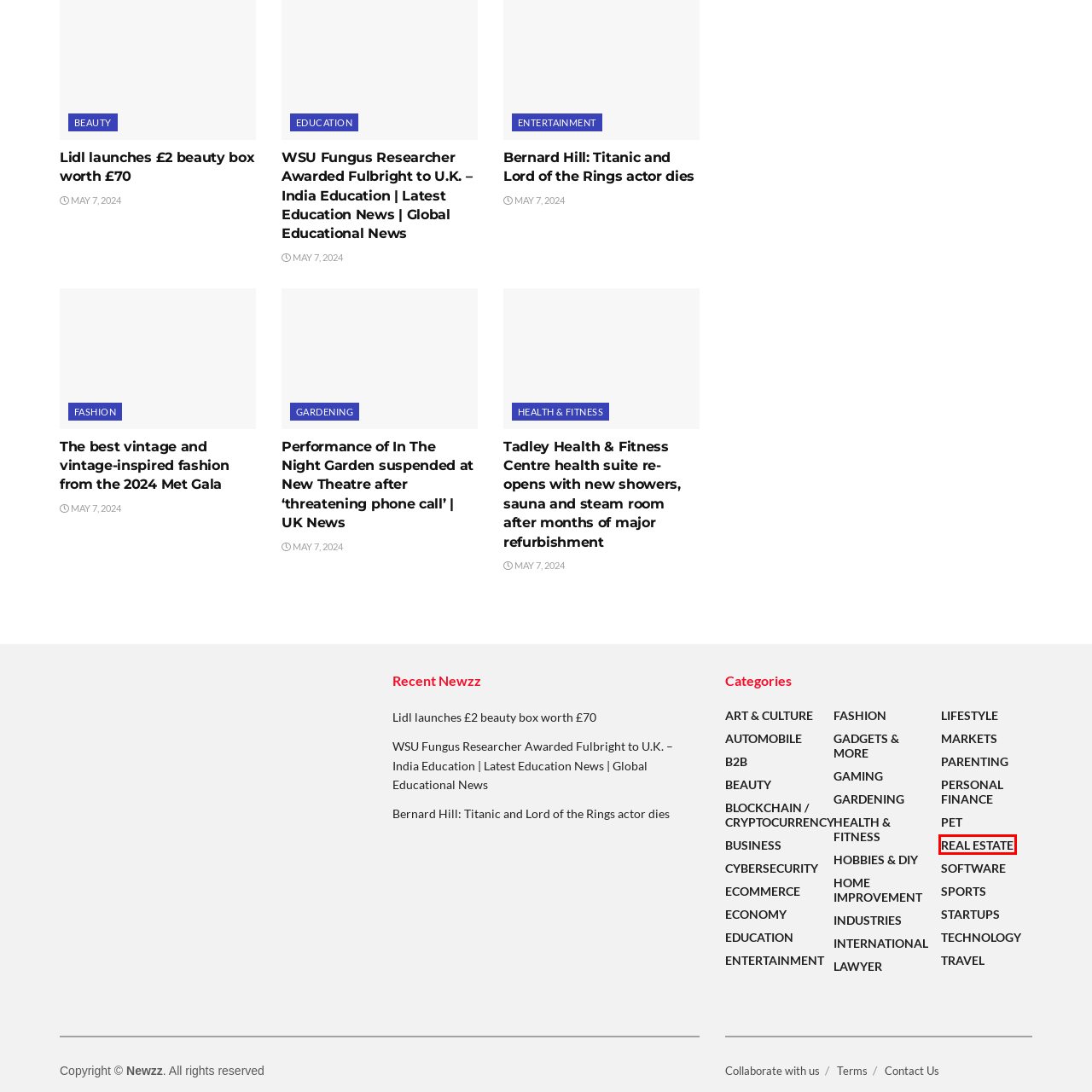You have a screenshot of a webpage with a red bounding box around an element. Identify the webpage description that best fits the new page that appears after clicking the selected element in the red bounding box. Here are the candidates:
A. INDUSTRIES Archives - Newzz
B. PERSONAL FINANCE Archives - Newzz
C. GARDENING Archives - Newzz
D. TRAVEL Archives - Newzz
E. HOBBIES & DIY Archives - Newzz
F. CYBERSECURITY Archives - Newzz
G. FASHION Archives - Newzz
H. REAL ESTATE Archives - Newzz

H